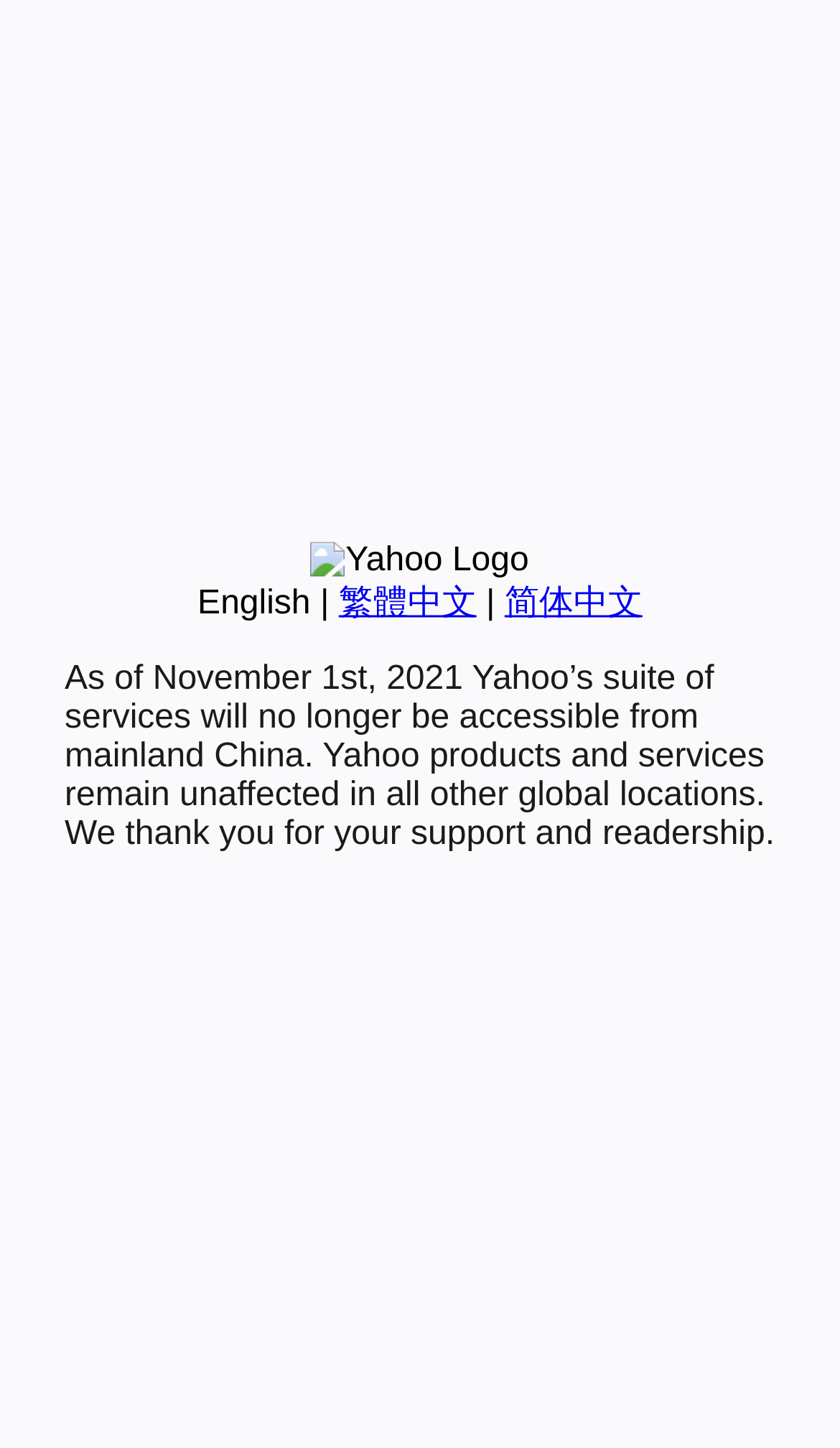Given the webpage screenshot and the description, determine the bounding box coordinates (top-left x, top-left y, bottom-right x, bottom-right y) that define the location of the UI element matching this description: 繁體中文

[0.403, 0.404, 0.567, 0.429]